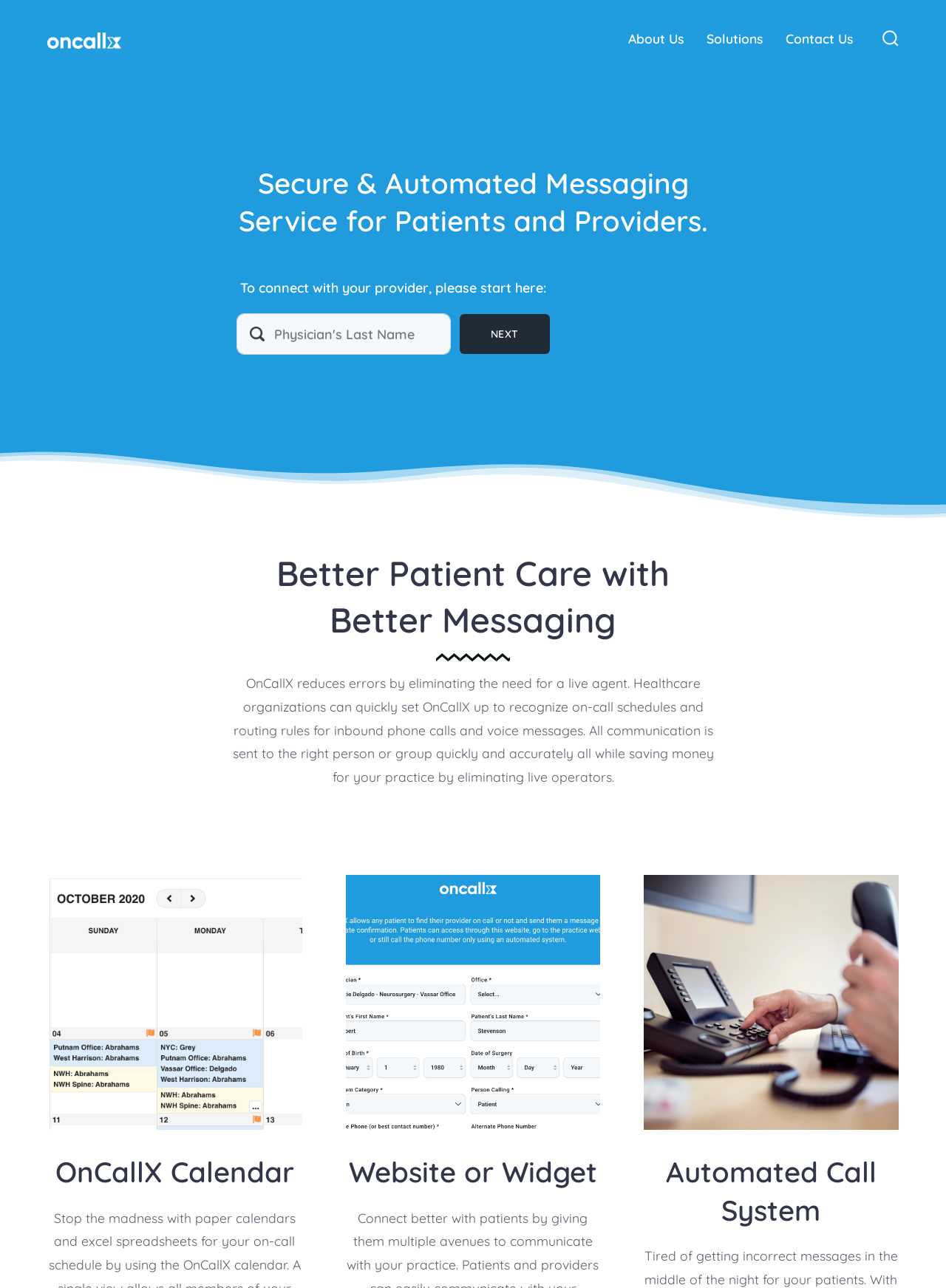Please indicate the bounding box coordinates for the clickable area to complete the following task: "Click next". The coordinates should be specified as four float numbers between 0 and 1, i.e., [left, top, right, bottom].

[0.486, 0.244, 0.581, 0.275]